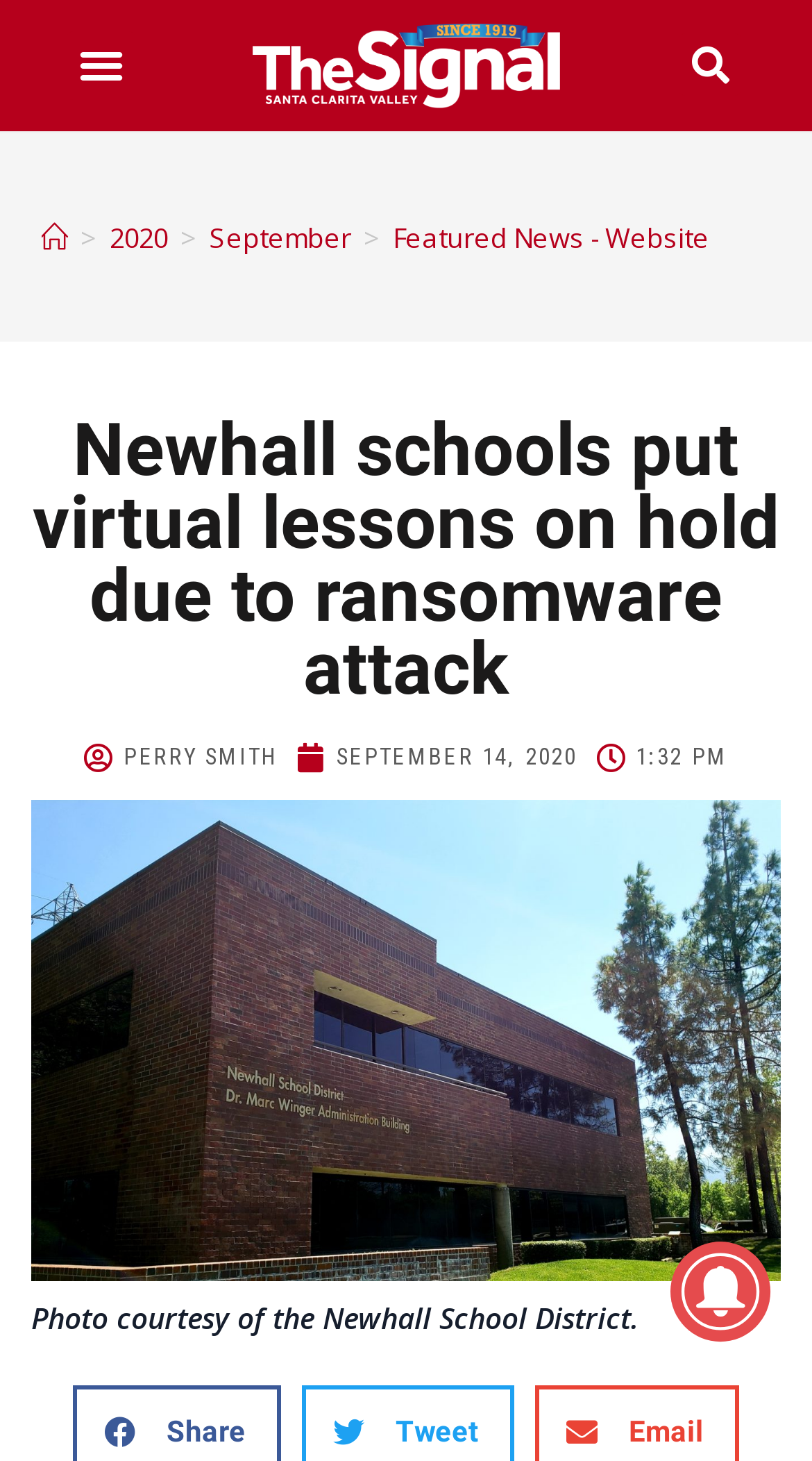Using a single word or phrase, answer the following question: 
What is the author of the news article?

PERRY SMITH